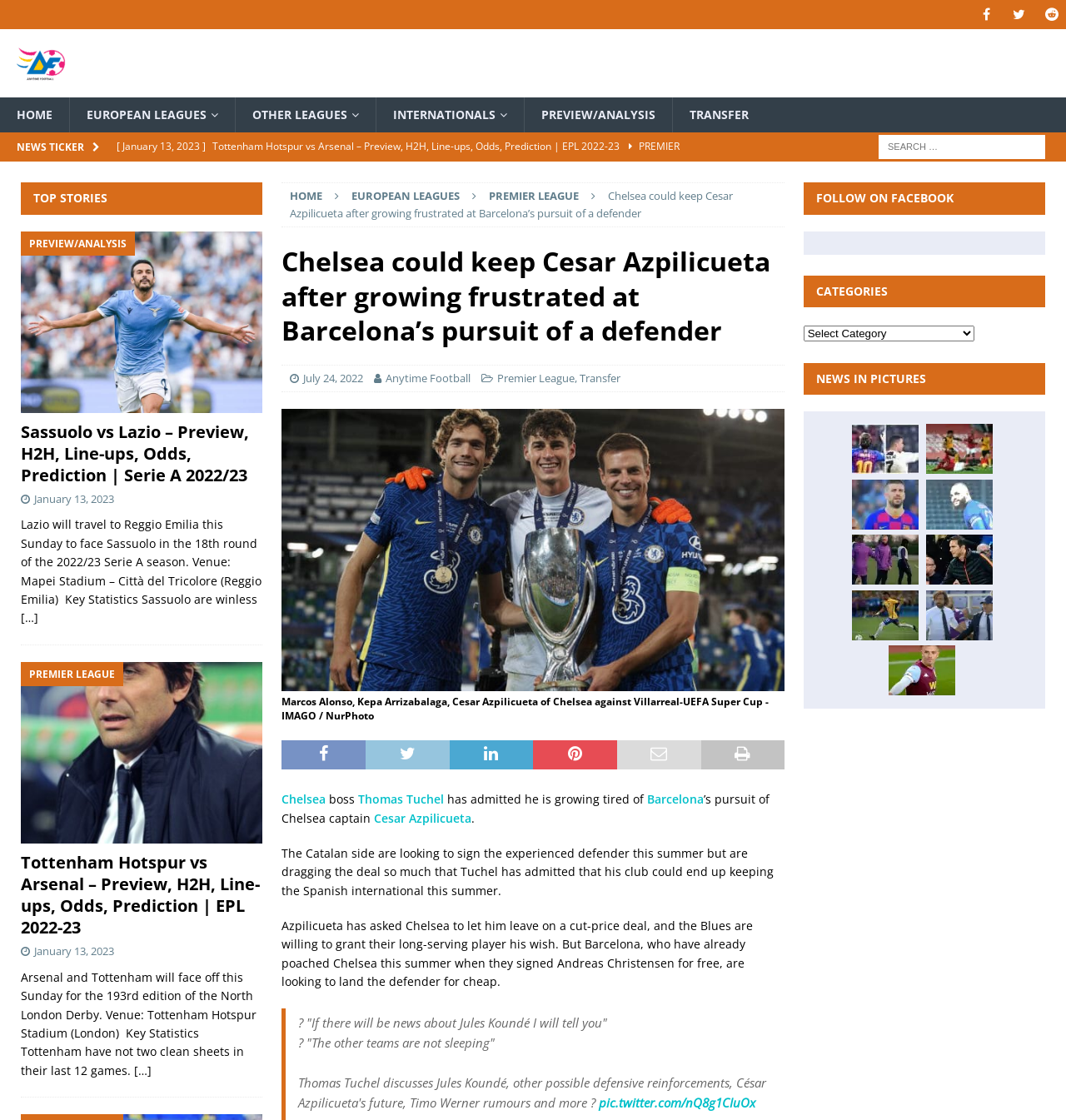What is the name of the football player in the image?
Use the screenshot to answer the question with a single word or phrase.

Cesar Azpilicueta